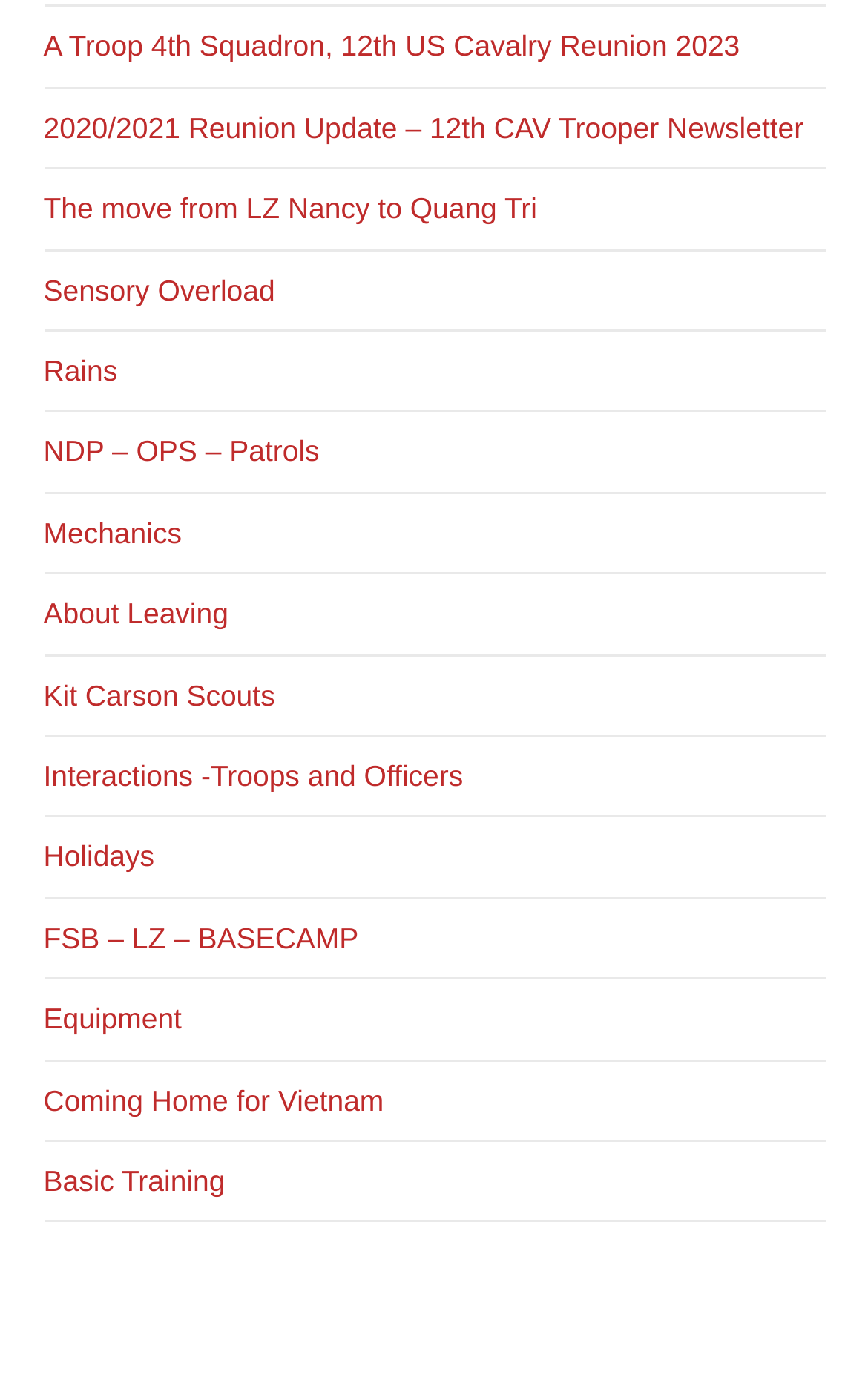From the element description Coming Home for Vietnam, predict the bounding box coordinates of the UI element. The coordinates must be specified in the format (top-left x, top-left y, bottom-right x, bottom-right y) and should be within the 0 to 1 range.

[0.05, 0.776, 0.442, 0.8]